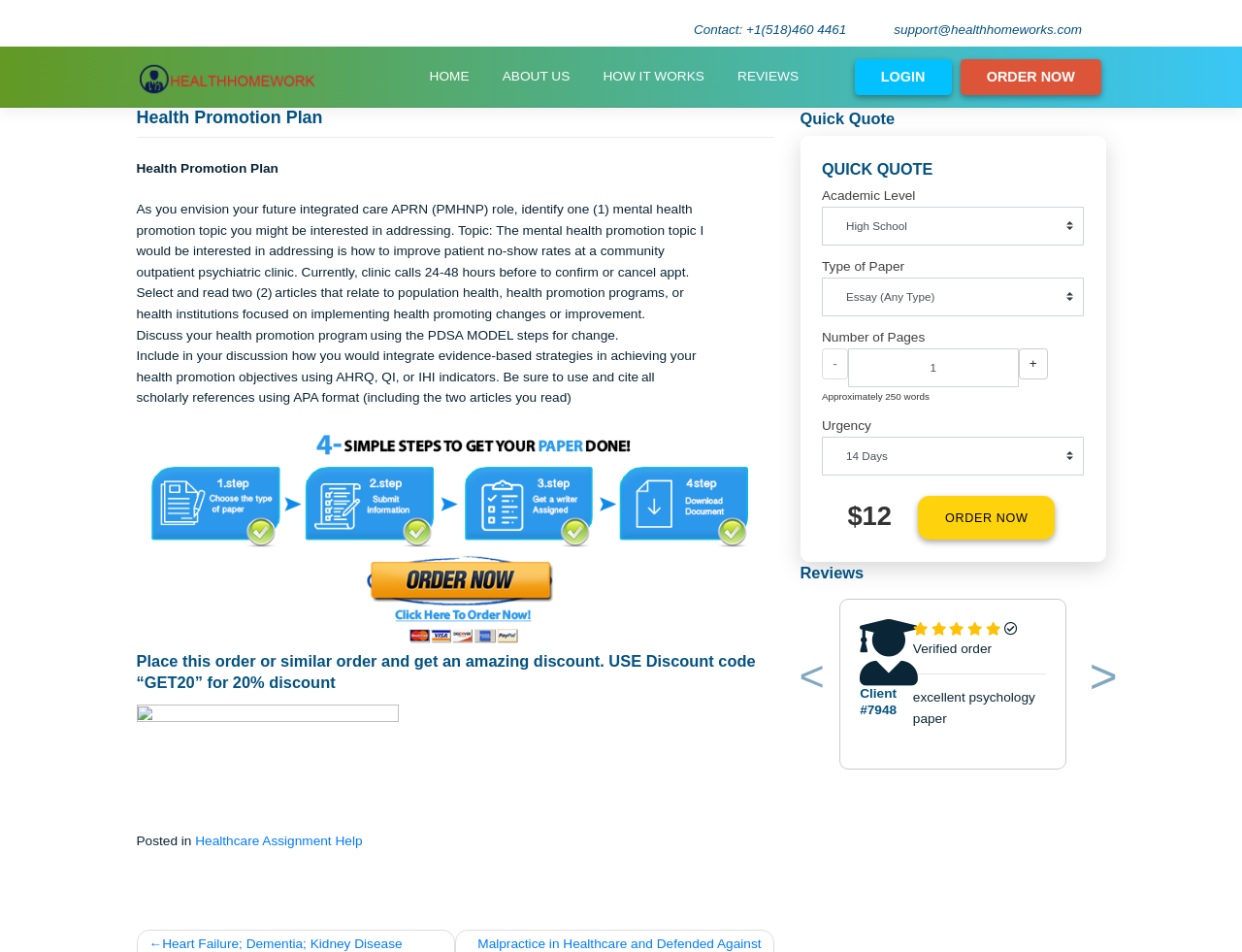Summarize the webpage with a detailed and informative caption.

The webpage is titled "Health Promotion Plan" and appears to be a homework assignment or academic project related to healthcare. At the top of the page, there are several links, including "Contact", "support@healthhomeworks.com", "Healthhomeworks.com", "HOME", "ABOUT US", "HOW IT WORKS", "REVIEWS", "LOGIN", and "ORDER NOW". 

Below the links, there is a large article section that takes up most of the page. The article is divided into several sections, with headings and paragraphs of text. The text discusses a health promotion topic, specifically how to improve patient no-show rates at a community outpatient psychiatric clinic. The article also mentions the PDSA MODEL steps for change and the integration of evidence-based strategies in achieving health promotion objectives.

To the right of the article section, there is a "Quick Quote" section with several form fields, including dropdown menus for "Academic Level", "Type of Paper", and "Urgency", as well as a text box for "Number of Pages" and buttons to increase or decrease the page count. The section also displays an approximate word count and a price of $12.

Below the "Quick Quote" section, there is a "Reviews" section with a heading and a client review, including a rating and a comment about an "excellent psychology paper". There are also "Previous" and "Next" buttons to navigate through the reviews.

At the bottom of the page, there is a footer section with a link to "Healthcare Assignment Help" and a copyright notice.